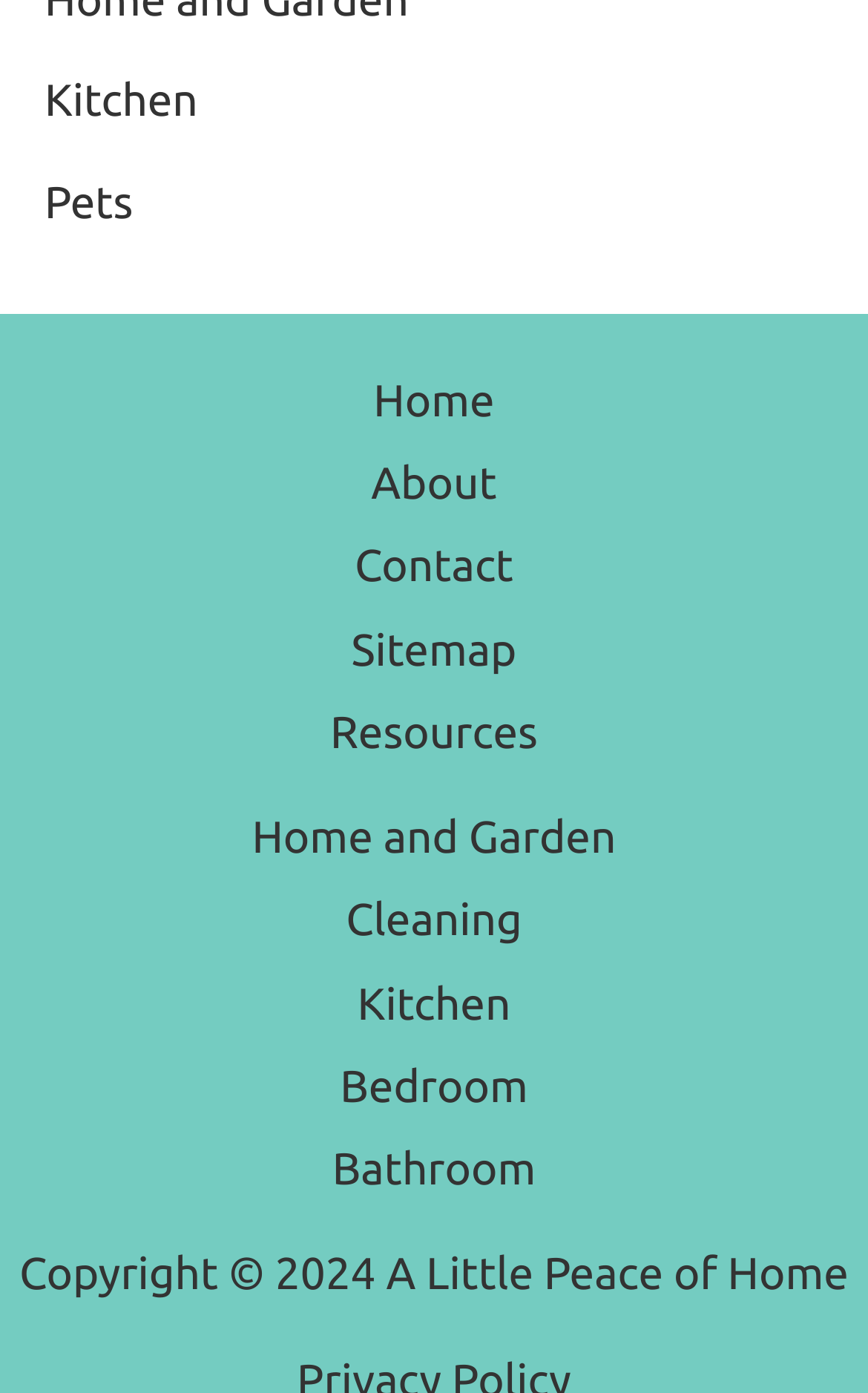Can you find the bounding box coordinates for the element to click on to achieve the instruction: "browse resources"?

[0.329, 0.495, 0.671, 0.555]